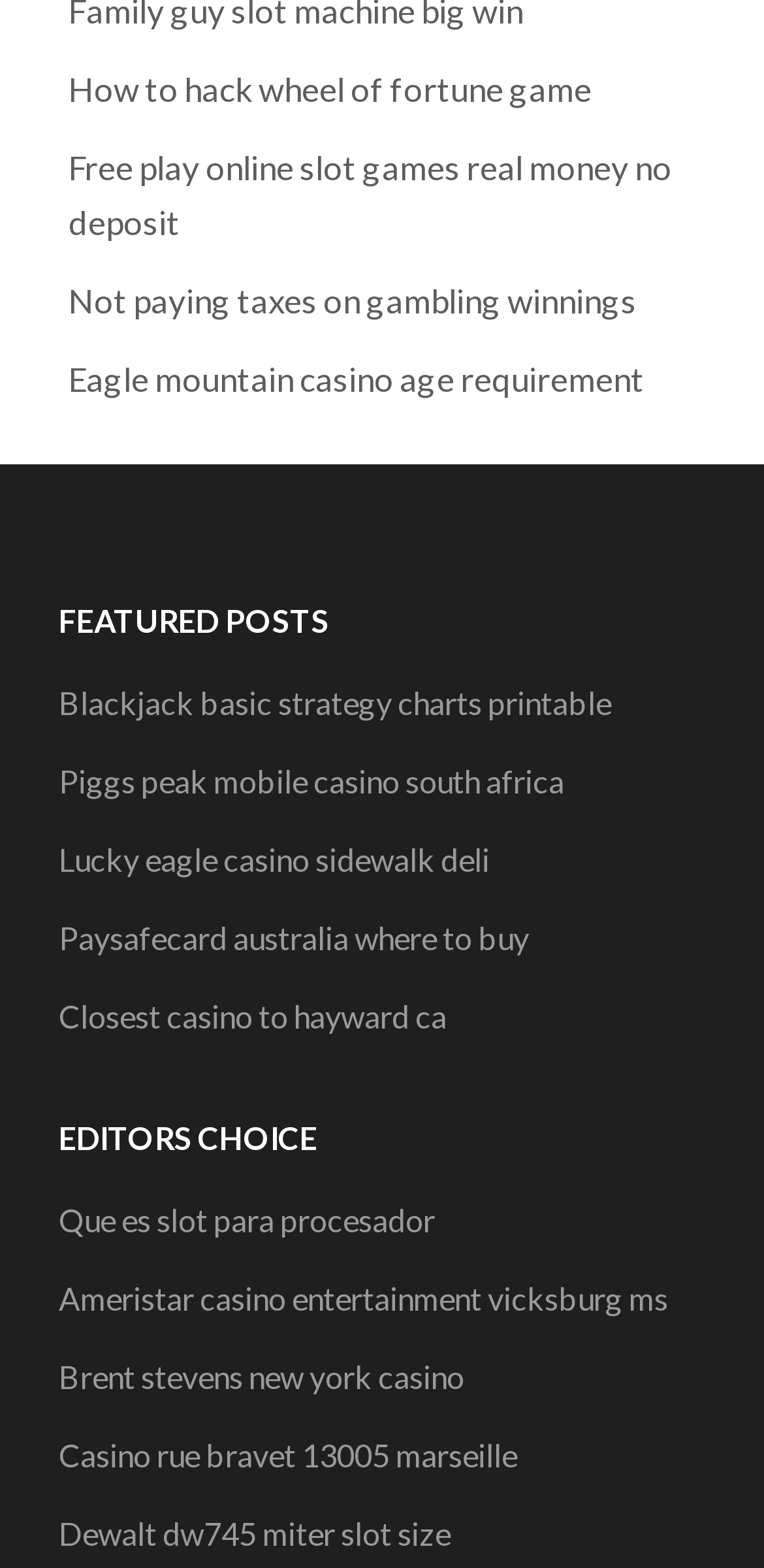Identify the bounding box coordinates of the part that should be clicked to carry out this instruction: "Read the news".

None